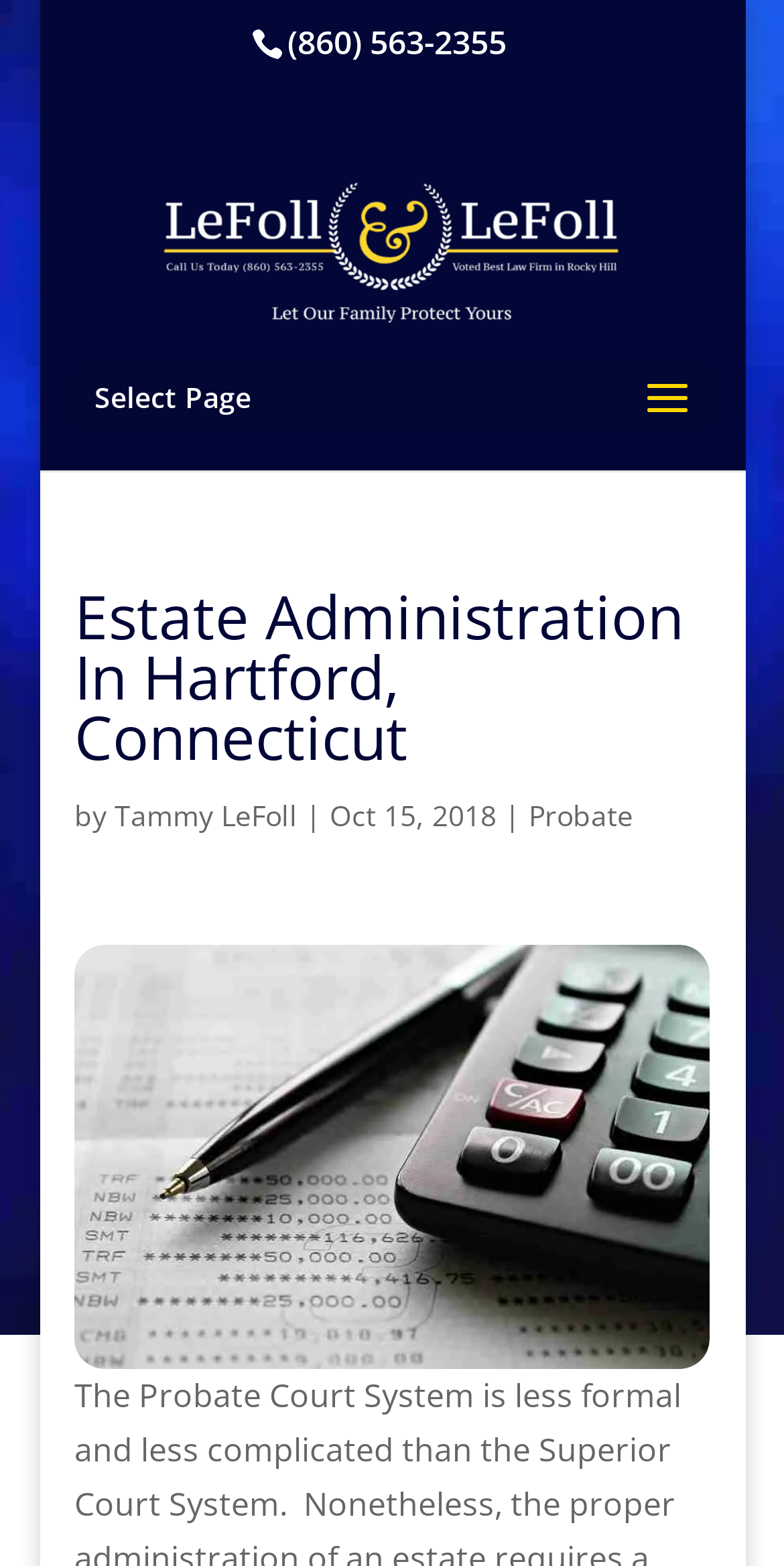What is the phone number on the webpage?
Using the information presented in the image, please offer a detailed response to the question.

I found the phone number by looking at the link element with the text '(860) 563-2355' which is located at the top of the webpage.